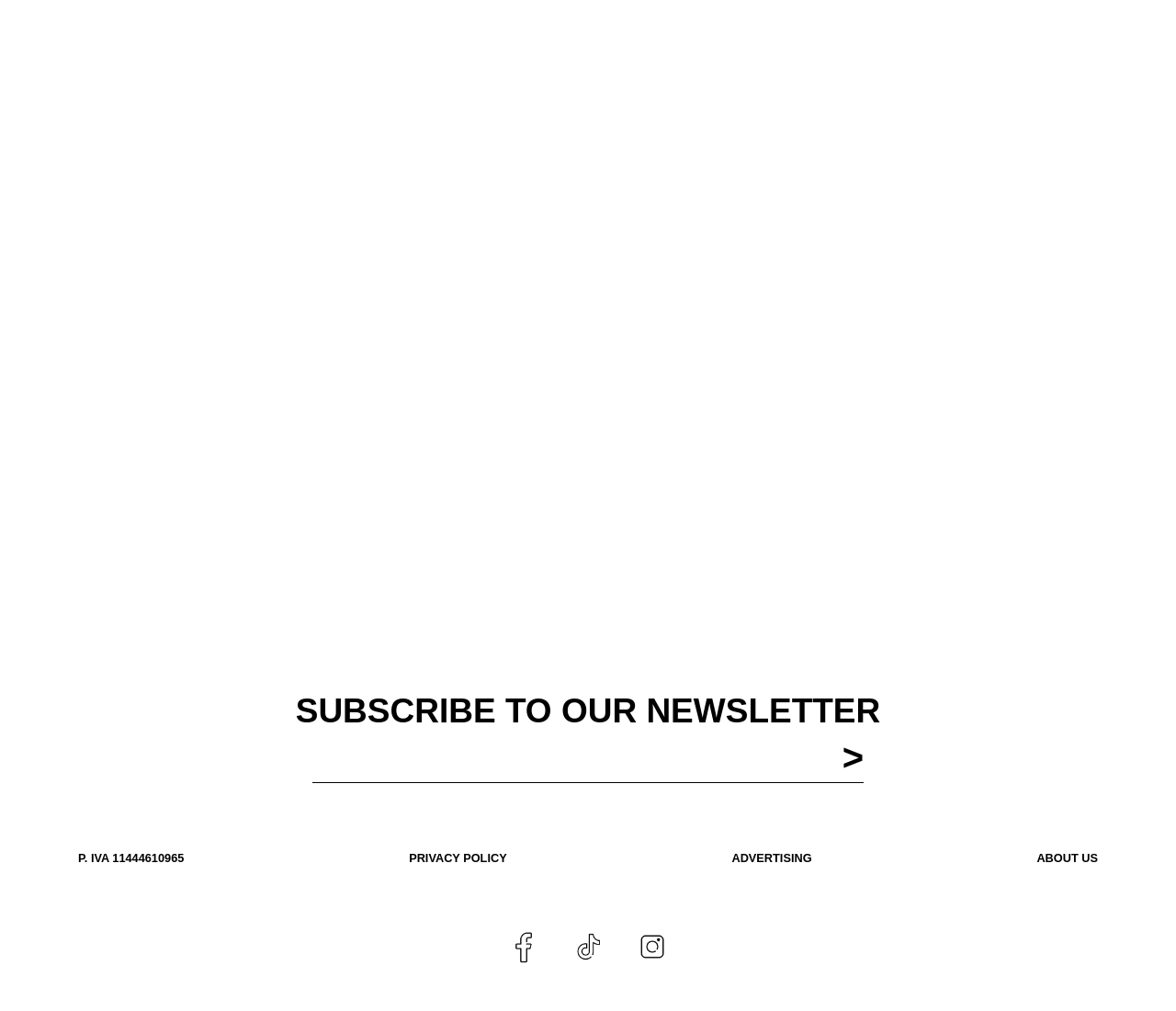Indicate the bounding box coordinates of the element that needs to be clicked to satisfy the following instruction: "Read about the company". The coordinates should be four float numbers between 0 and 1, i.e., [left, top, right, bottom].

[0.882, 0.842, 0.934, 0.856]